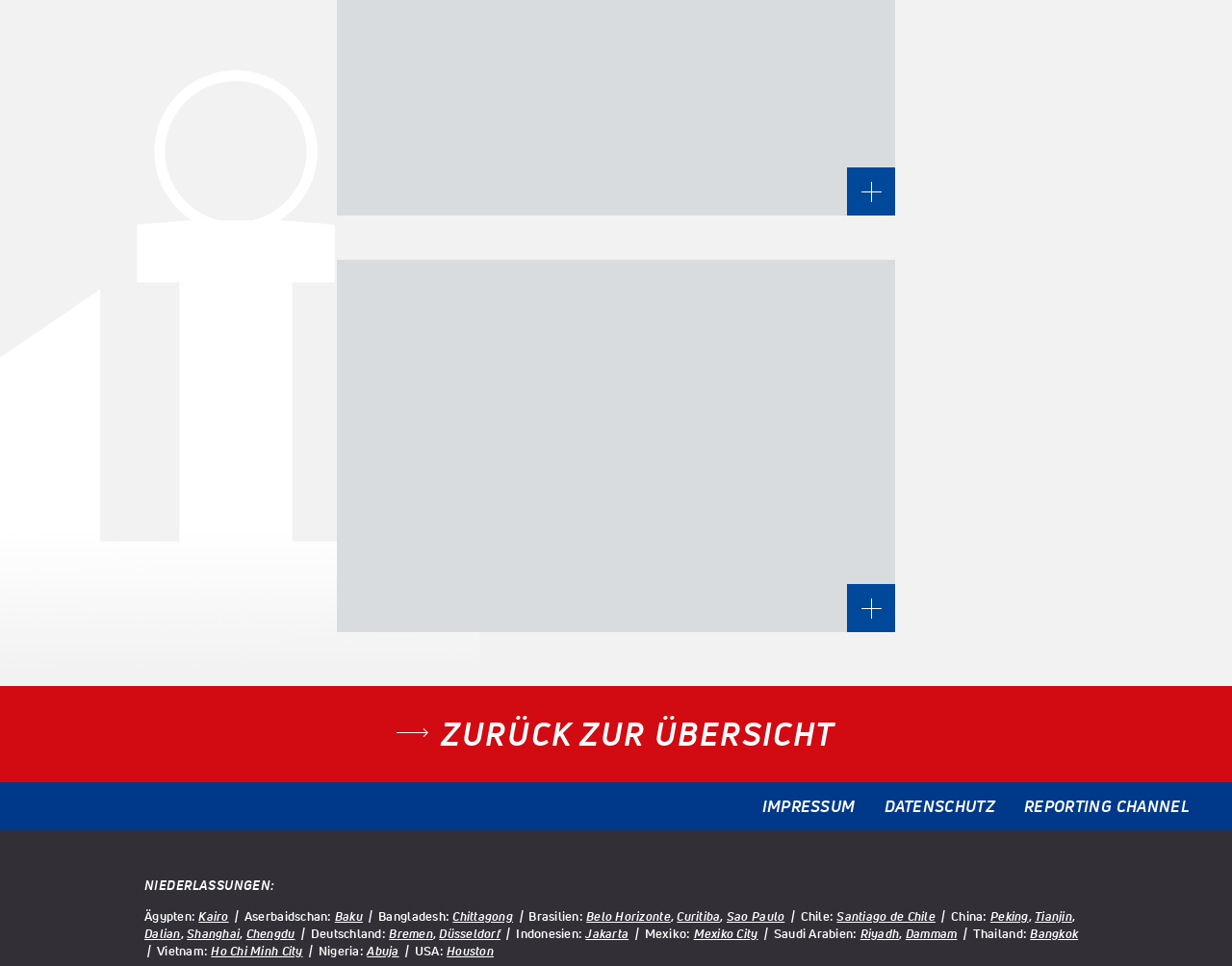What is the last country listed on the webpage?
Based on the image, please offer an in-depth response to the question.

The last country listed on the webpage is 'USA', with the city 'Houston' mentioned as a corresponding location.